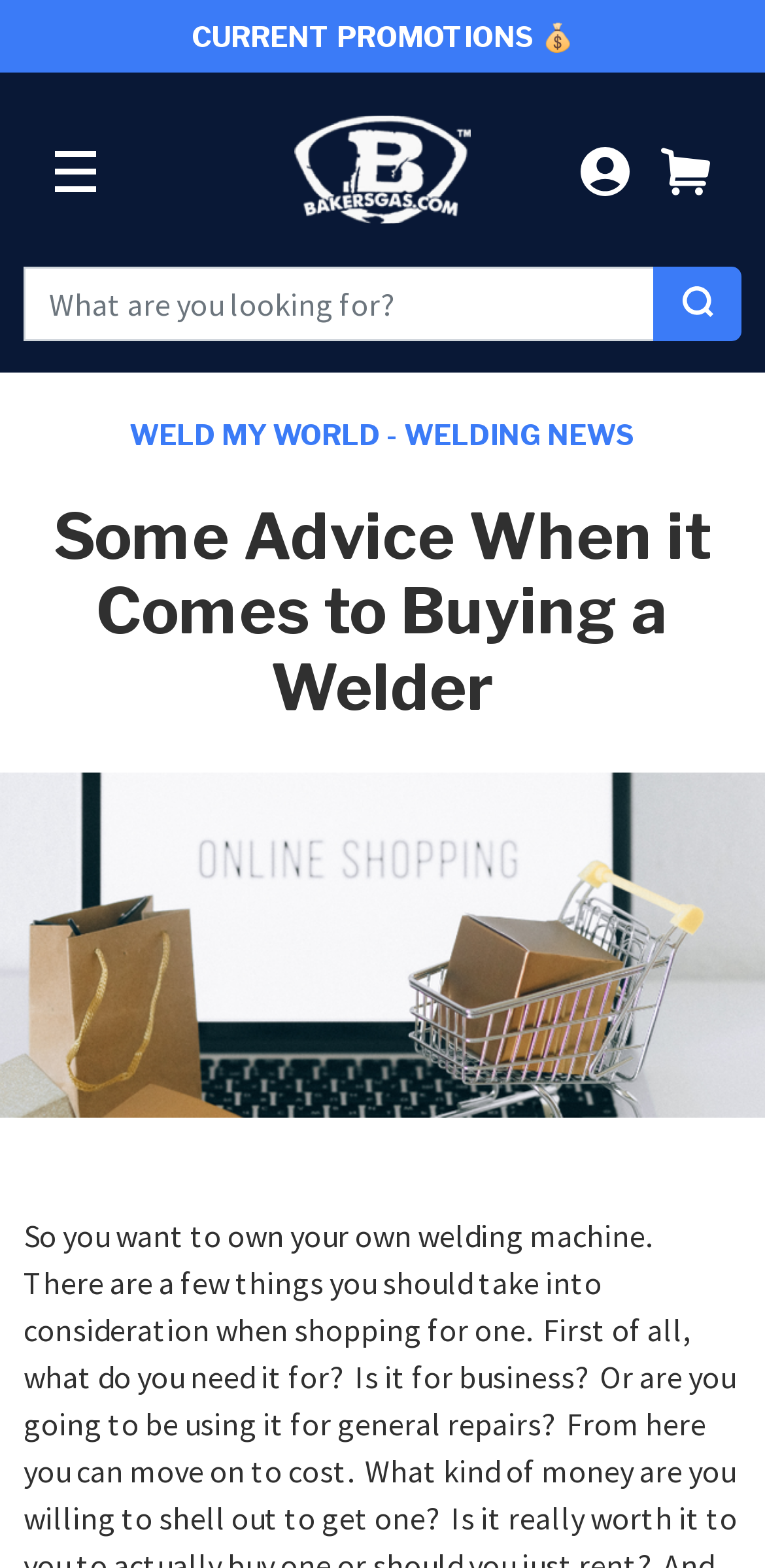Please respond in a single word or phrase: 
What are the categories on the website?

WELDING, CUTTING TOOLS, etc.